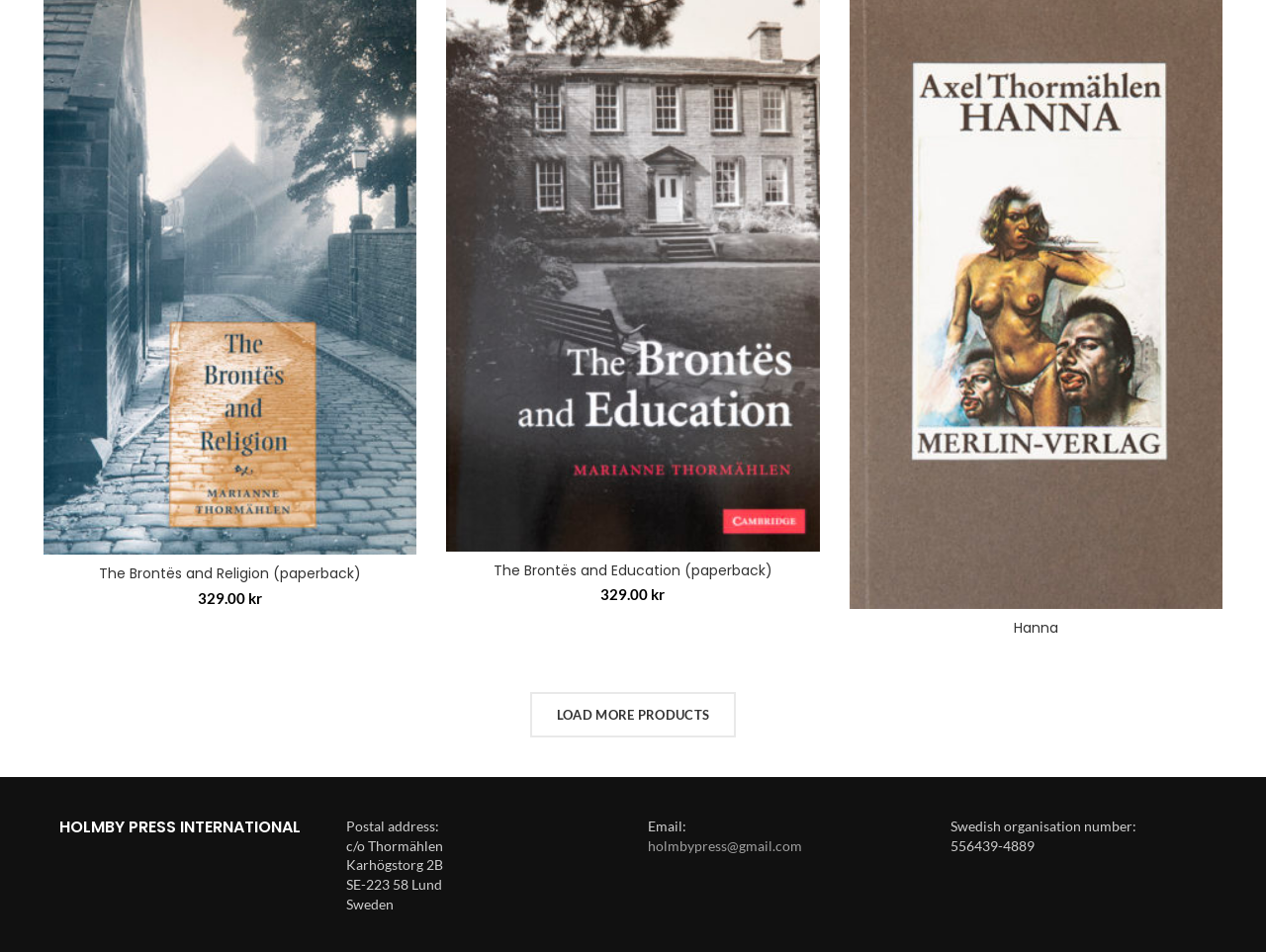Given the element description, predict the bounding box coordinates in the format (top-left x, top-left y, bottom-right x, bottom-right y). Make sure all values are between 0 and 1. Here is the element description: Load more products

[0.419, 0.727, 0.581, 0.775]